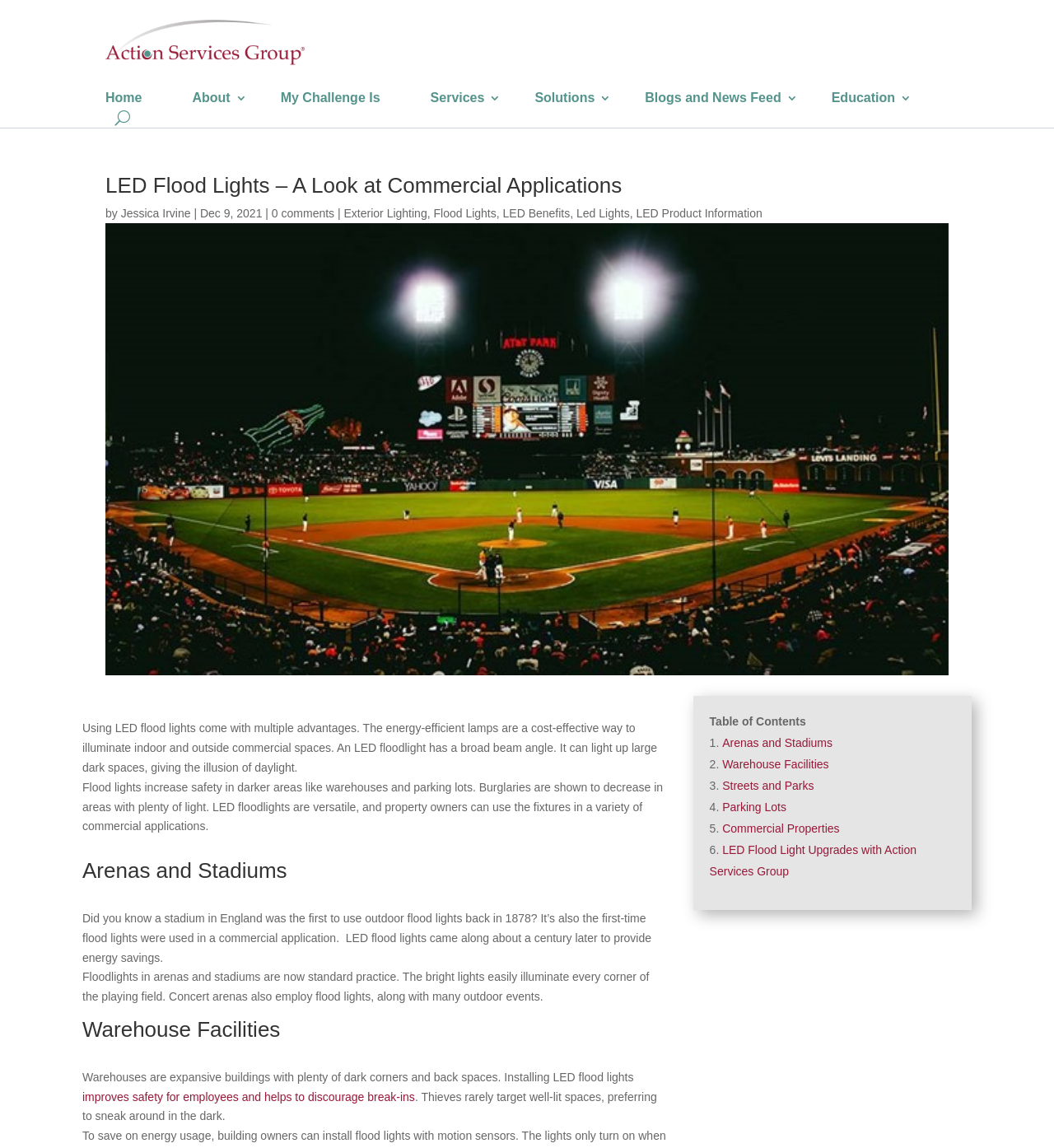Answer the following in one word or a short phrase: 
How many commercial applications of LED flood lights are discussed on this webpage?

6